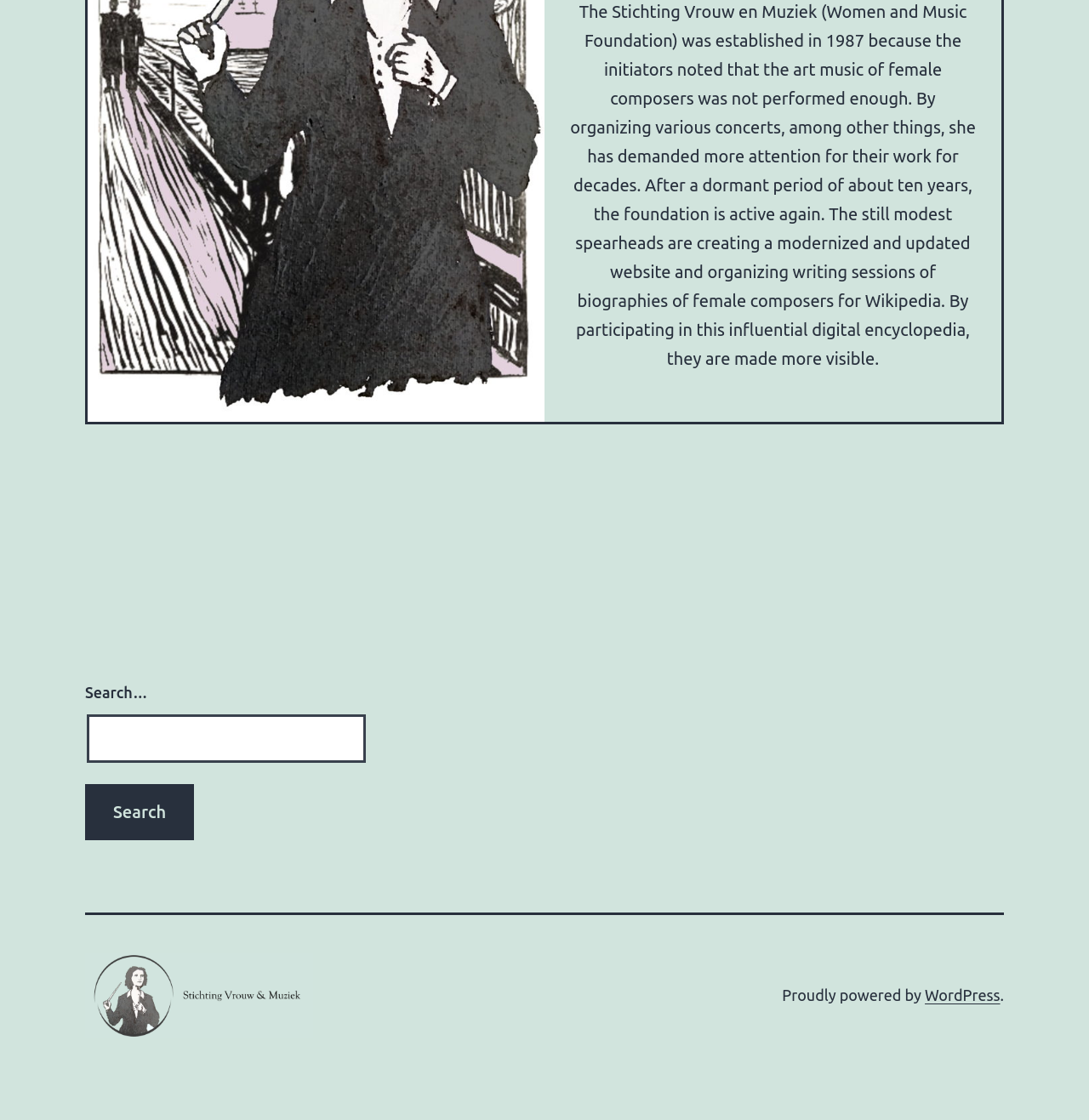Given the element description: "parent_node: Search… name="s"", predict the bounding box coordinates of this UI element. The coordinates must be four float numbers between 0 and 1, given as [left, top, right, bottom].

[0.08, 0.638, 0.336, 0.681]